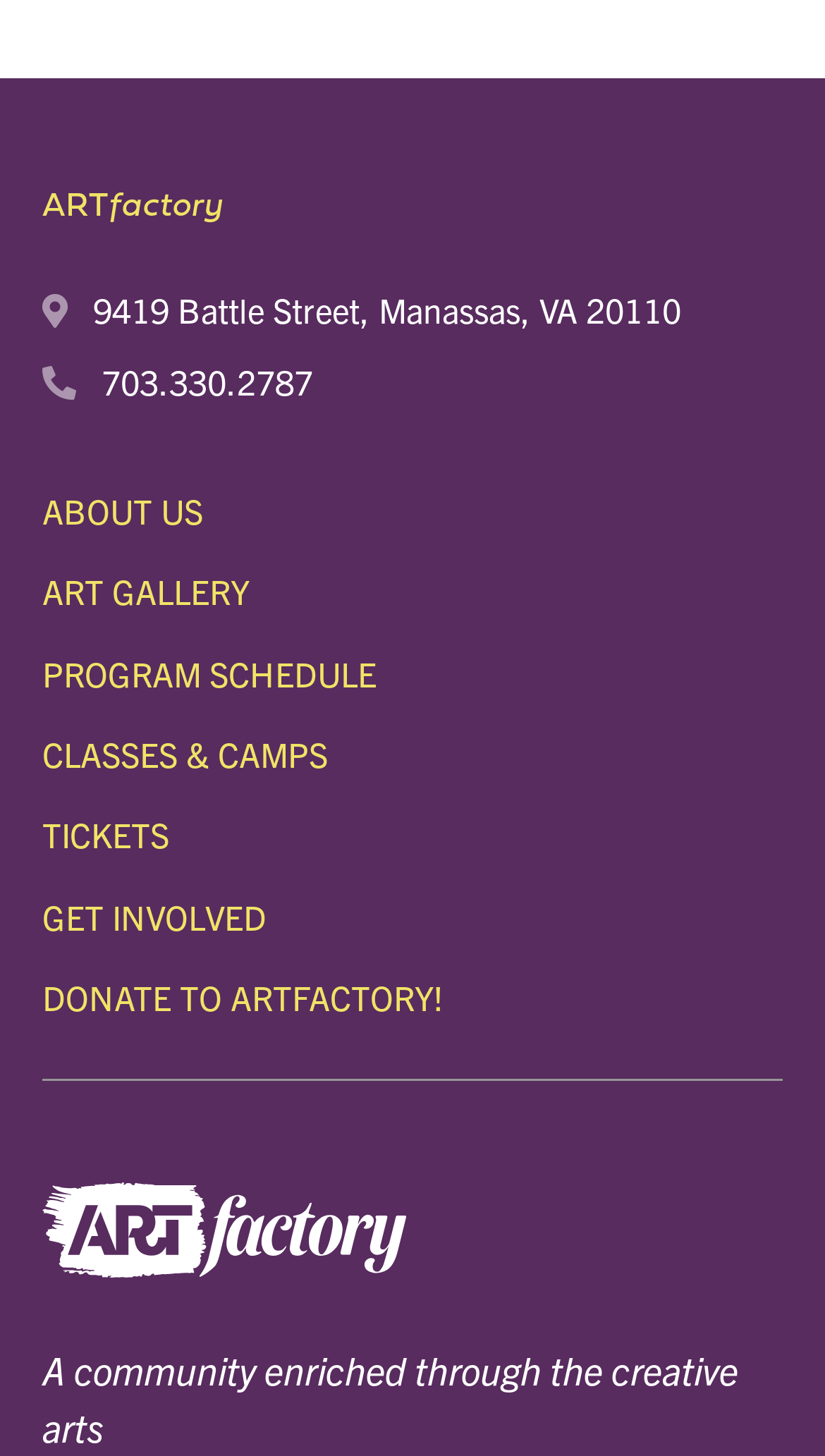Show the bounding box coordinates of the region that should be clicked to follow the instruction: "view the ART GALLERY."

[0.051, 0.378, 0.949, 0.433]